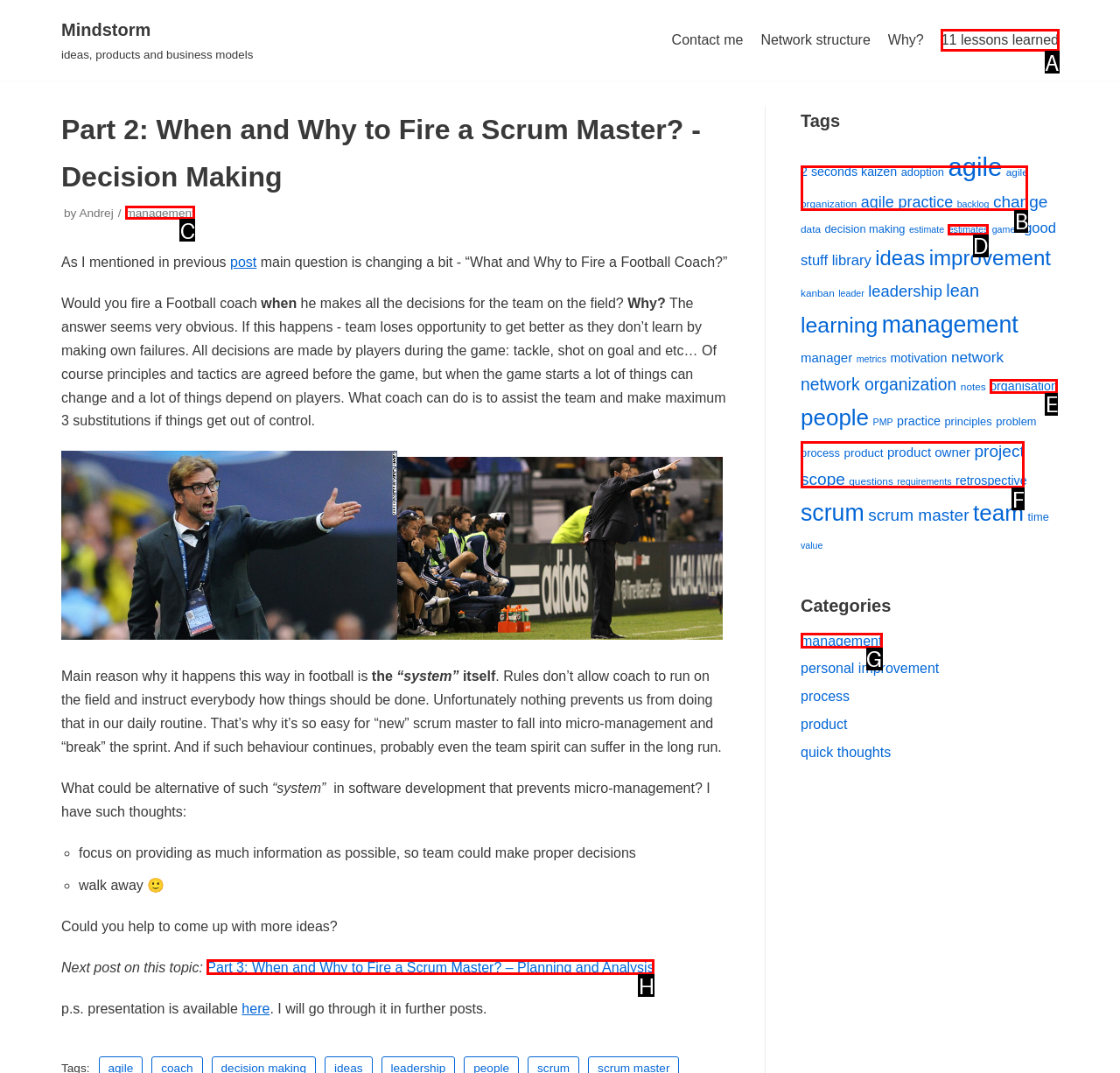From the description: 11 lessons learned, select the HTML element that fits best. Reply with the letter of the appropriate option.

A